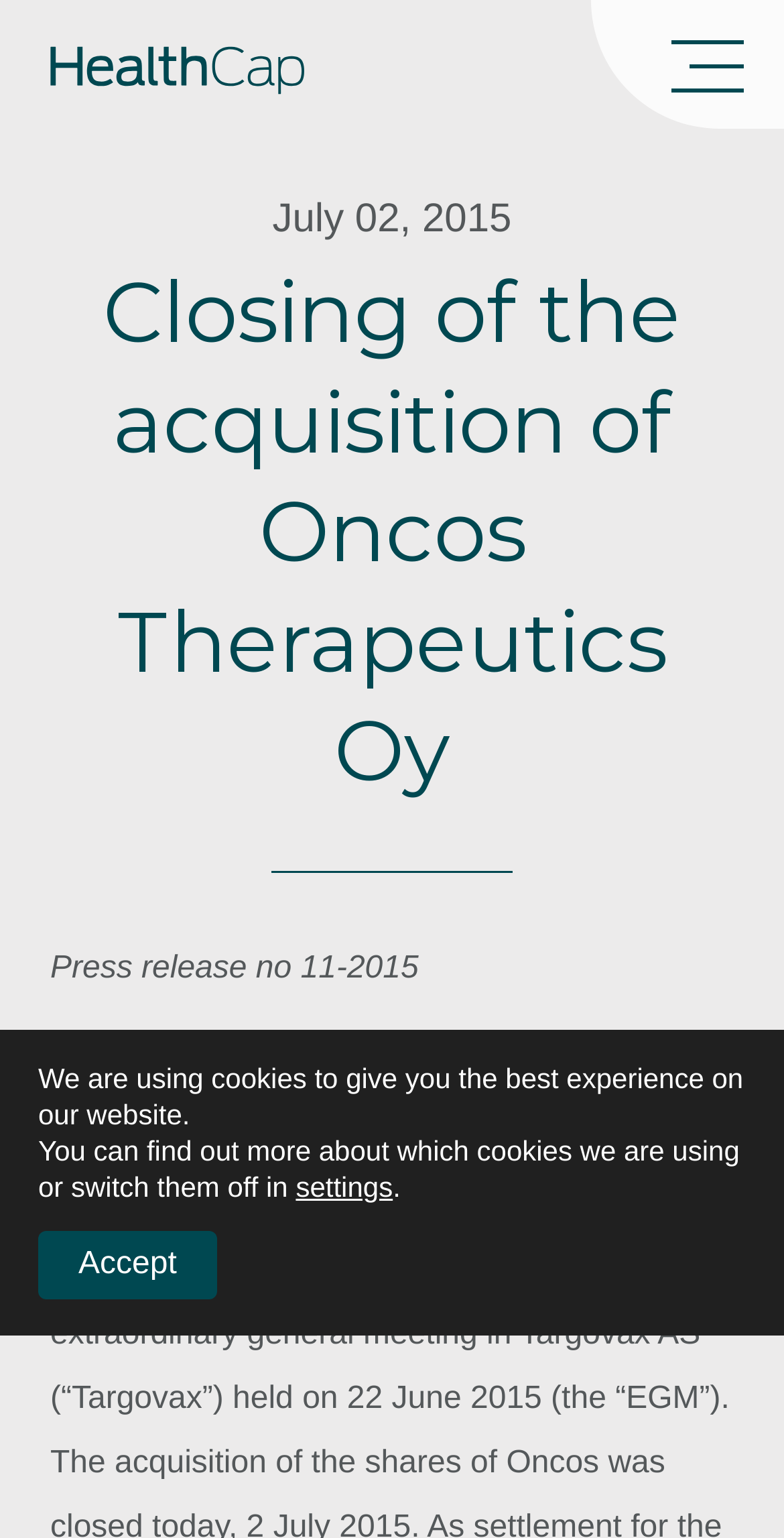What is the company being acquired?
Refer to the screenshot and answer in one word or phrase.

Oncos Therapeutics Oy